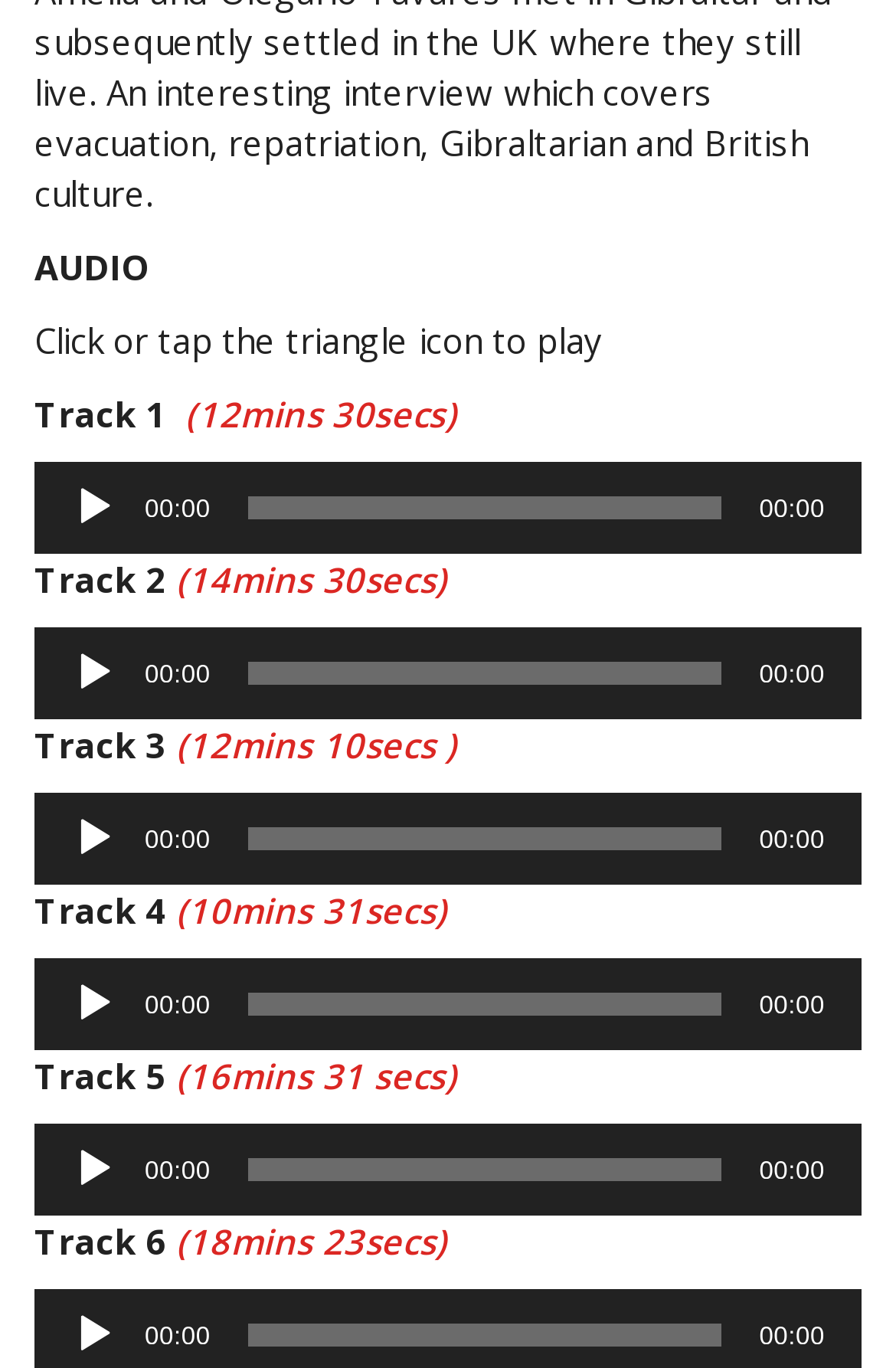Locate the bounding box coordinates of the area to click to fulfill this instruction: "Play Track 3". The bounding box should be presented as four float numbers between 0 and 1, in the order [left, top, right, bottom].

[0.079, 0.596, 0.131, 0.63]